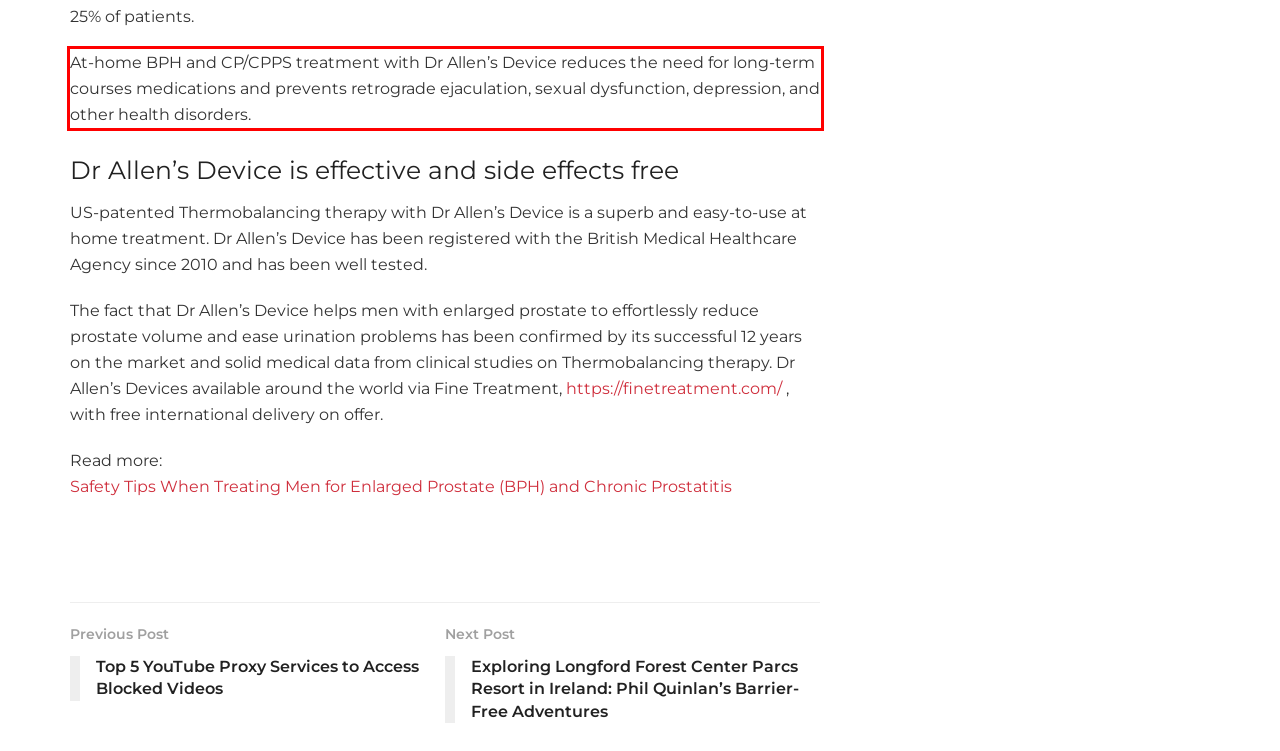Look at the screenshot of the webpage, locate the red rectangle bounding box, and generate the text content that it contains.

At-home BPH and CP/CPPS treatment with Dr Allen’s Device reduces the need for long-term courses medications and prevents retrograde ejaculation, sexual dysfunction, depression, and other health disorders.